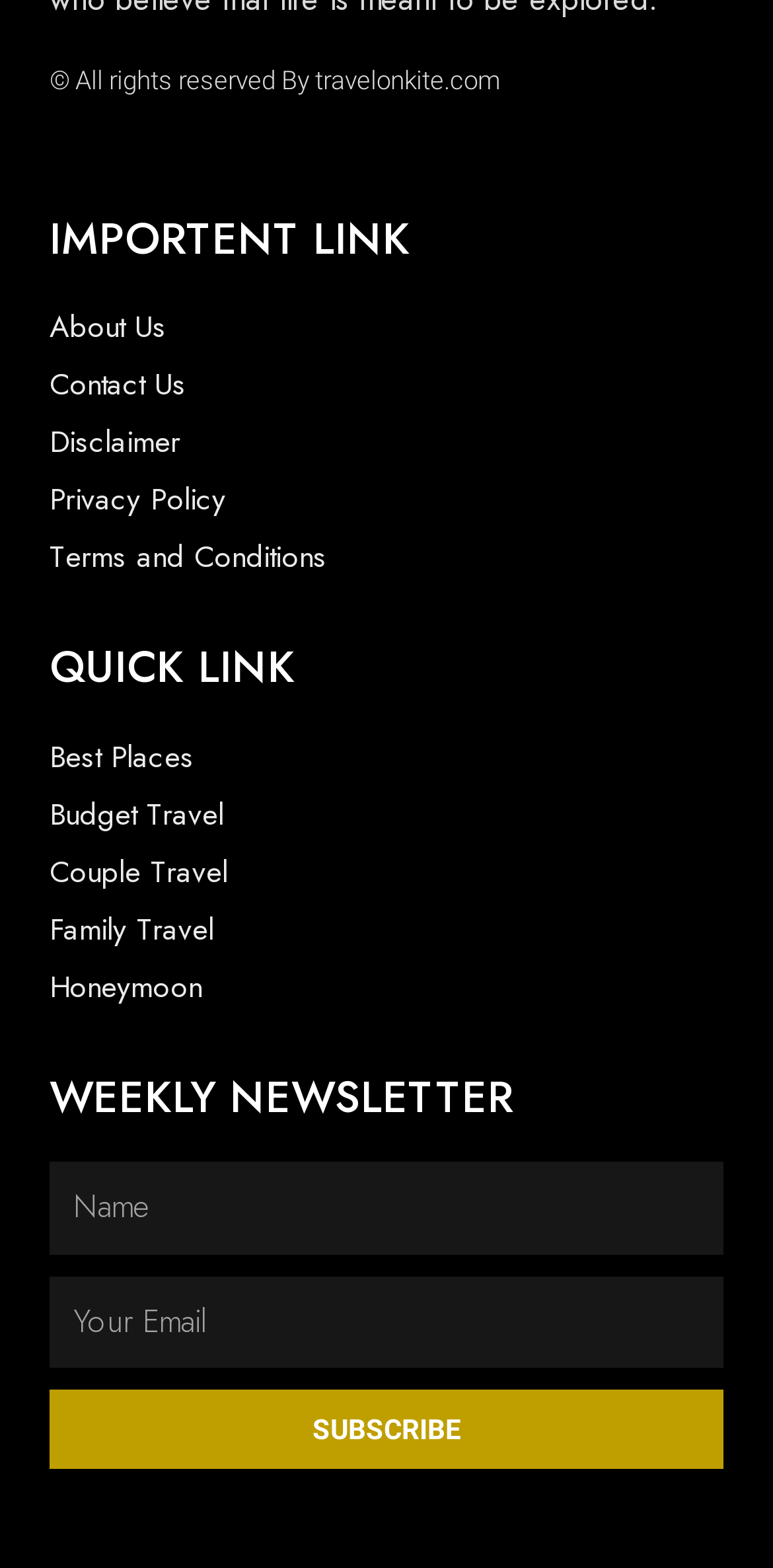Please identify the bounding box coordinates of the element that needs to be clicked to execute the following command: "View Disclaimer". Provide the bounding box using four float numbers between 0 and 1, formatted as [left, top, right, bottom].

[0.064, 0.267, 0.936, 0.297]